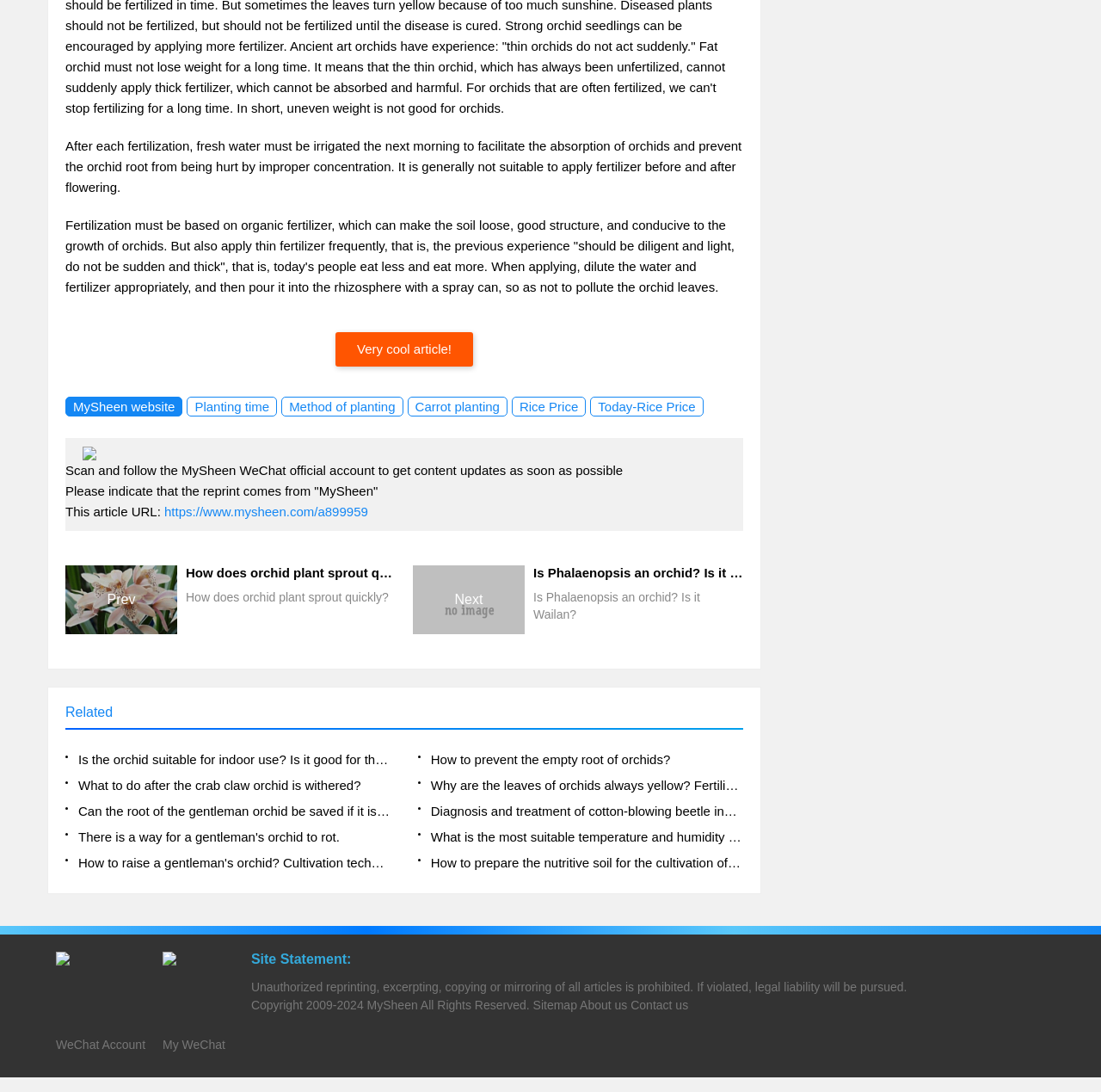Determine the bounding box coordinates of the target area to click to execute the following instruction: "Read the article 'Is Phalaenopsis an orchid? Is it Wailan?'."

[0.375, 0.518, 0.675, 0.581]